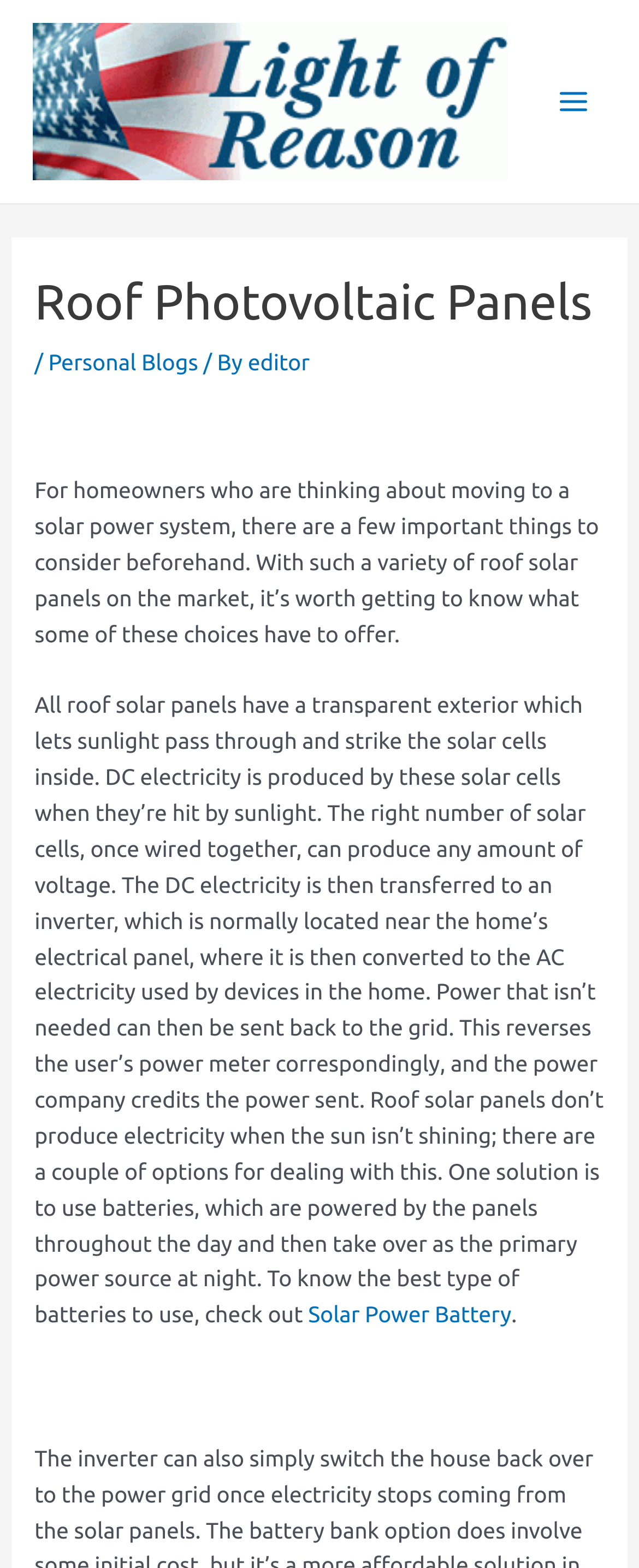Provide the bounding box coordinates of the UI element that matches the description: "Main Menu".

[0.845, 0.044, 0.949, 0.086]